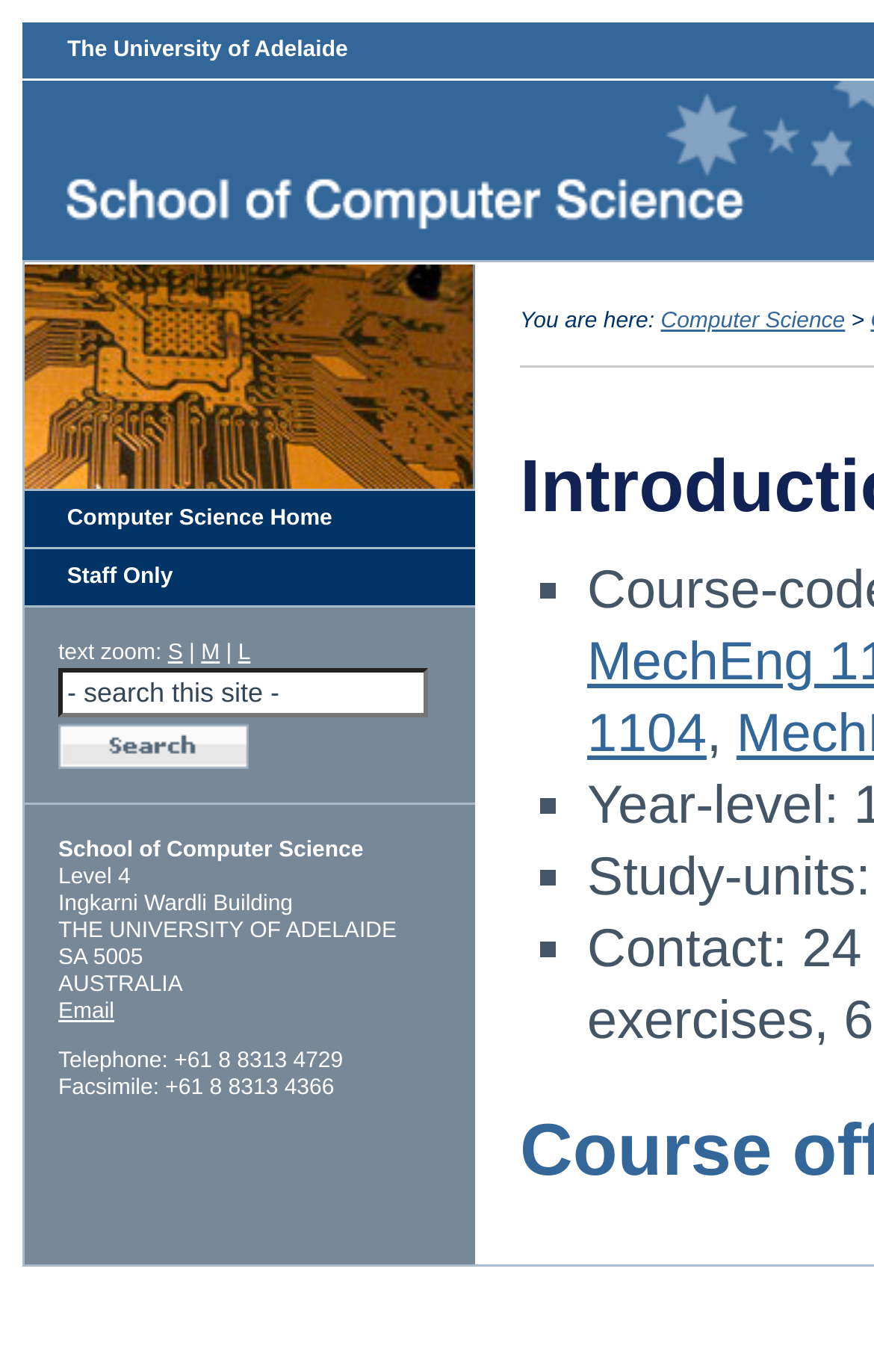Please identify the bounding box coordinates of the area that needs to be clicked to fulfill the following instruction: "Click the 'Computer Science Home' link."

[0.077, 0.368, 0.38, 0.386]